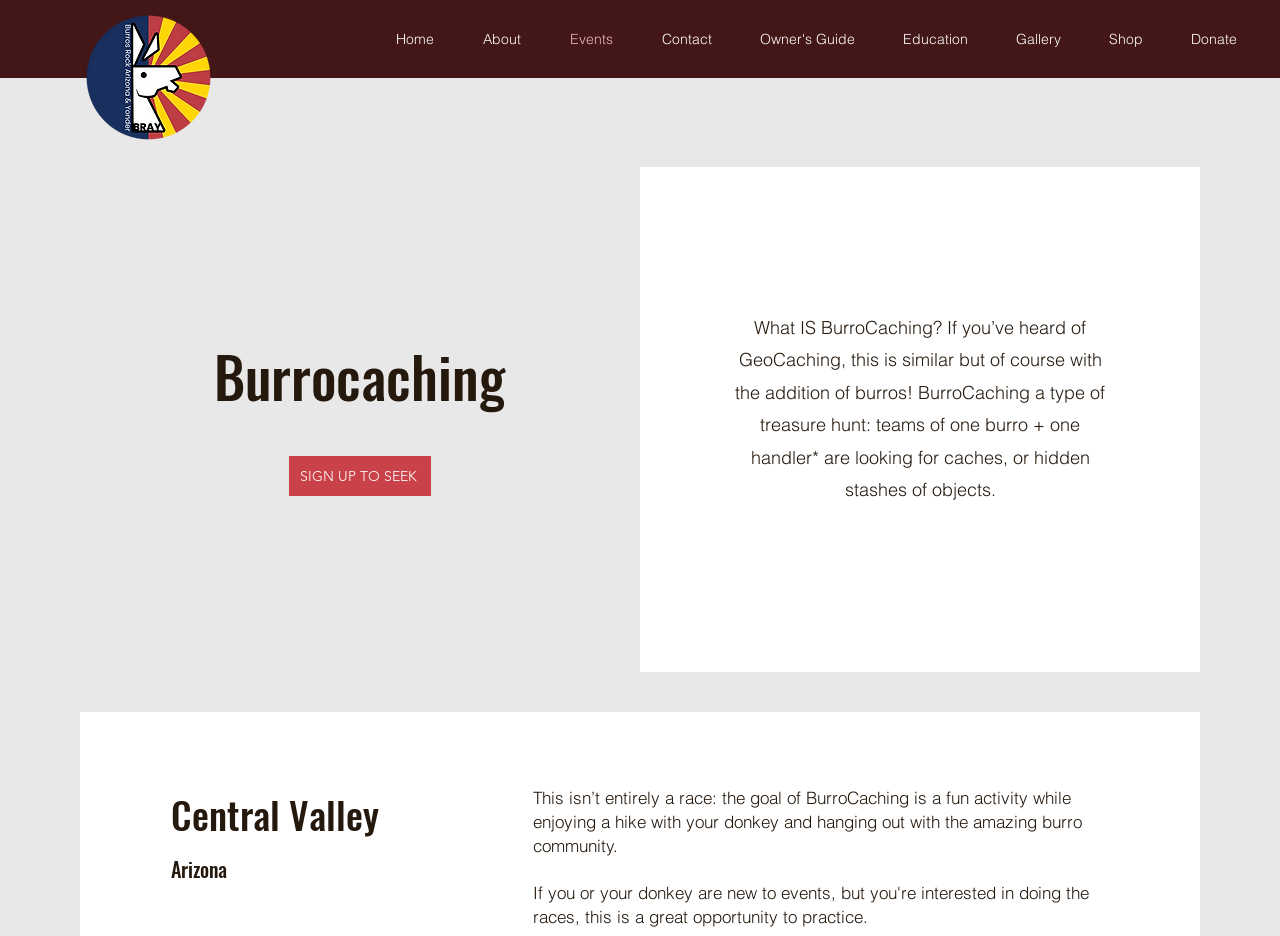Please pinpoint the bounding box coordinates for the region I should click to adhere to this instruction: "Check the latest post on November 23, 2022".

None